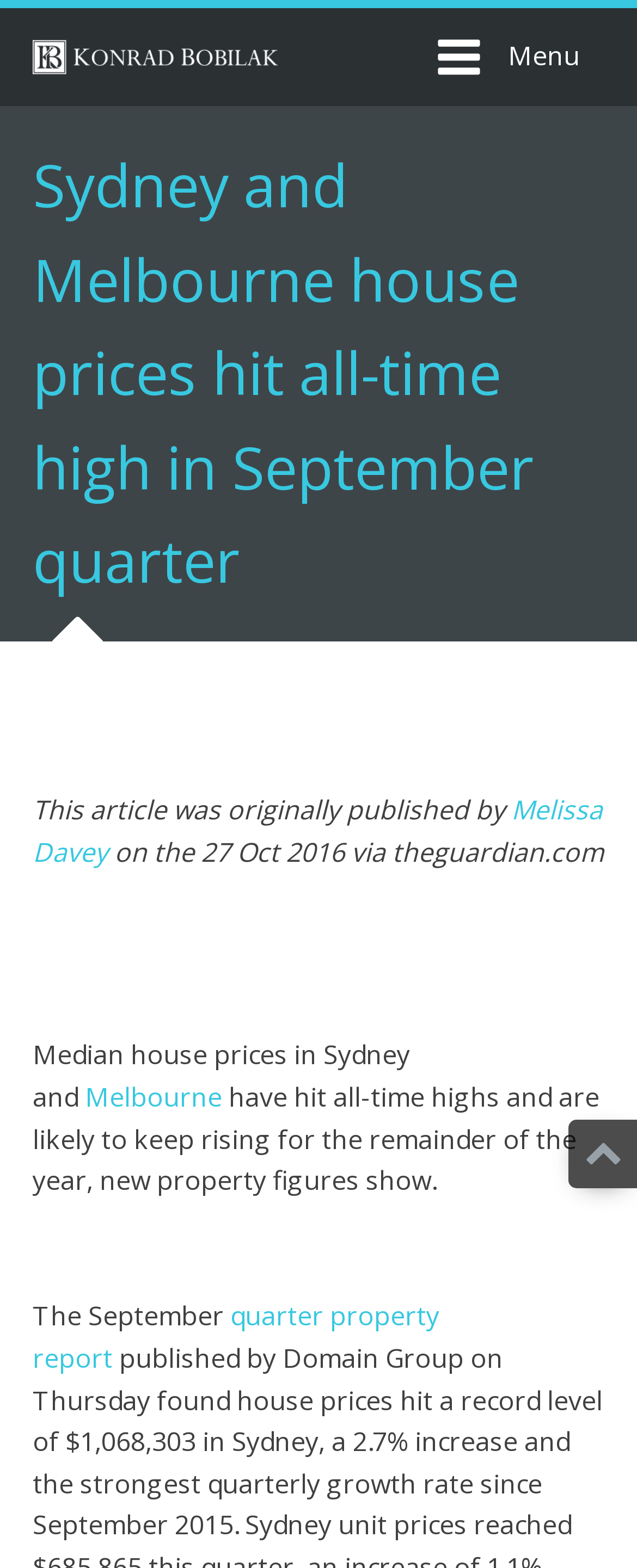Find the bounding box coordinates for the HTML element specified by: "quarter property report".

[0.051, 0.828, 0.69, 0.877]